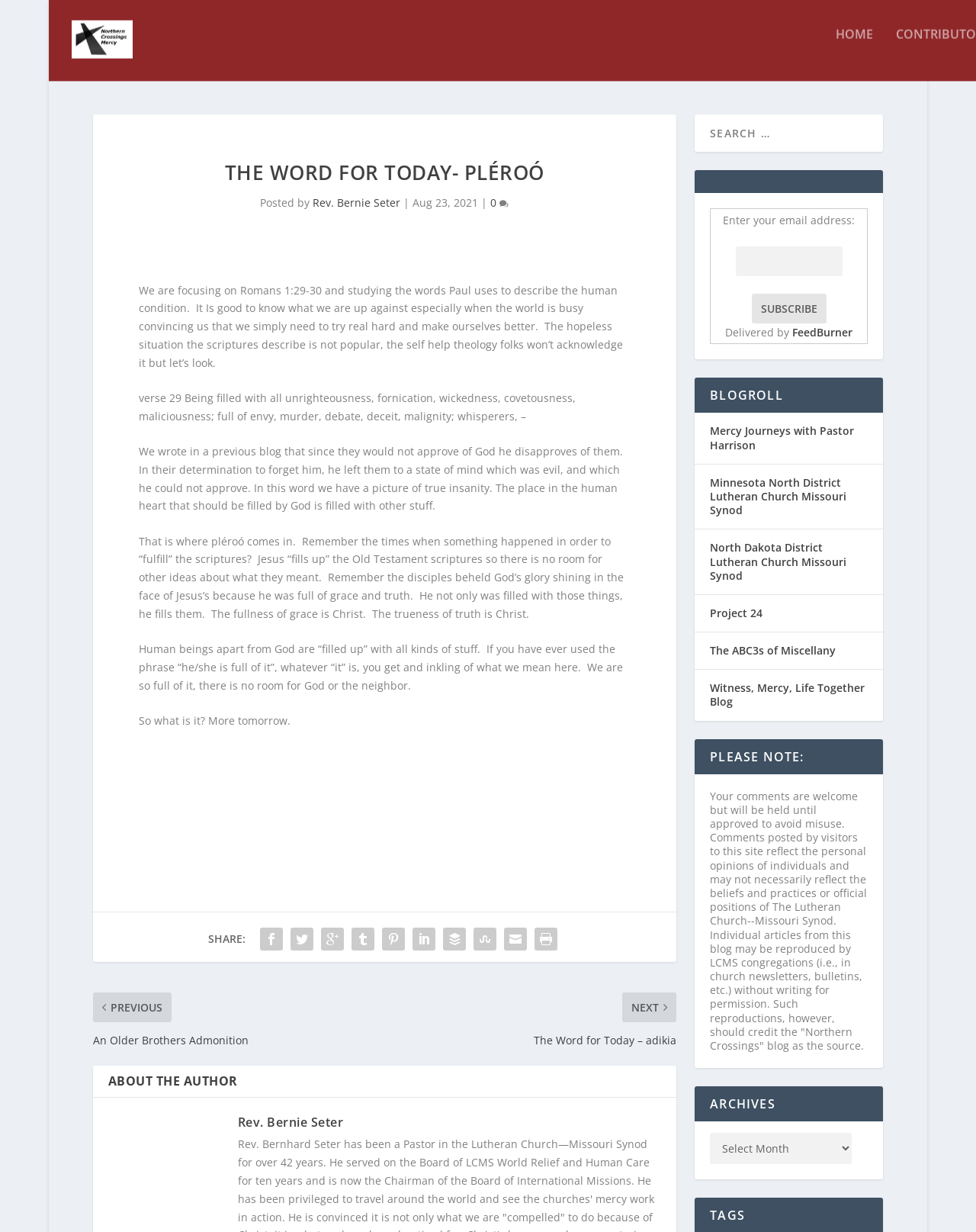Locate the bounding box coordinates of the element to click to perform the following action: 'Click on the author's name'. The coordinates should be given as four float values between 0 and 1, in the form of [left, top, right, bottom].

[0.243, 0.158, 0.41, 0.17]